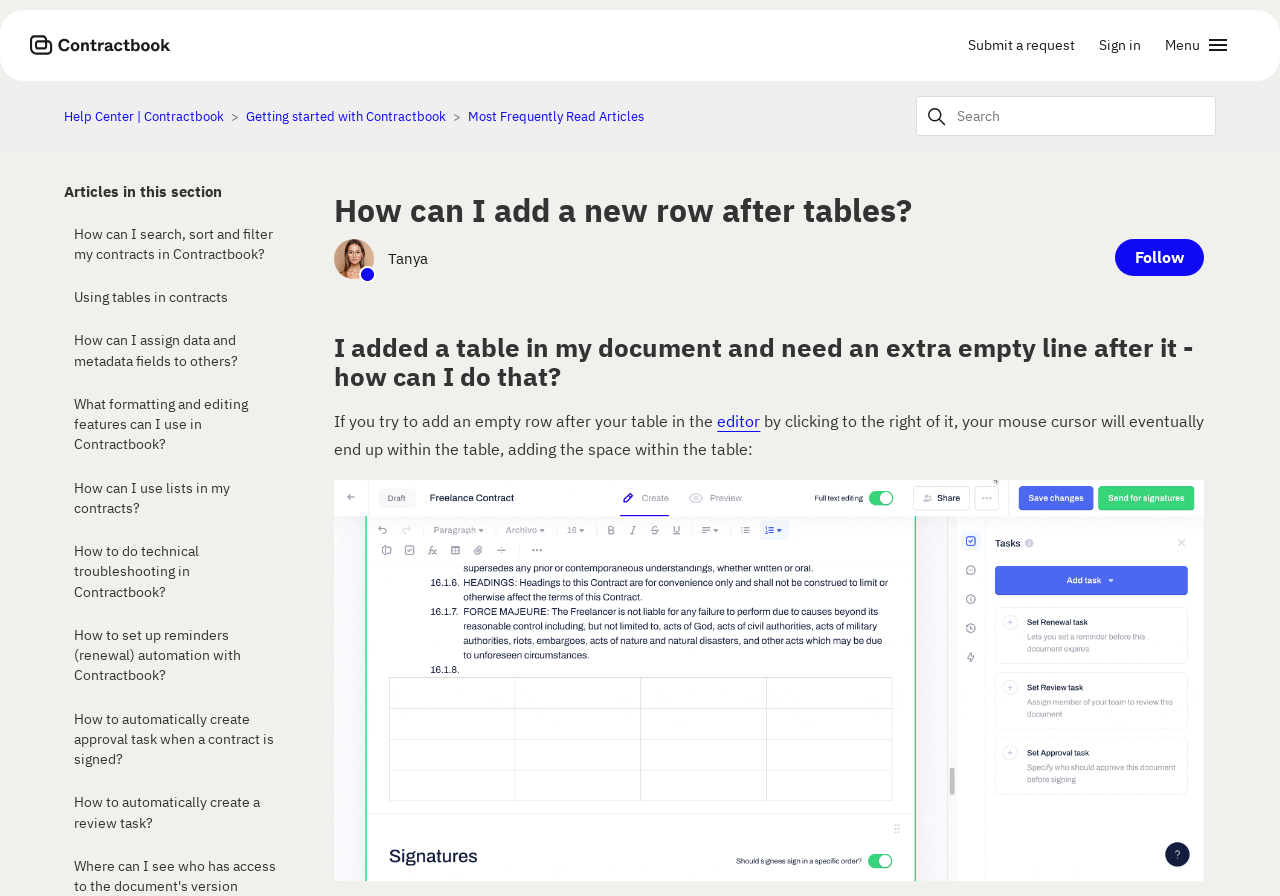Refer to the element description Sign in and identify the corresponding bounding box in the screenshot. Format the coordinates as (top-left x, top-left y, bottom-right x, bottom-right y) with values in the range of 0 to 1.

[0.866, 0.039, 0.914, 0.063]